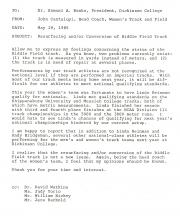What is the current measurement unit of the Biddle Field Track?
Based on the visual information, provide a detailed and comprehensive answer.

According to the caption, Coach Cantalupi mentions that the current state of the track includes its measurement in yards instead of meters, which is a concern for him.